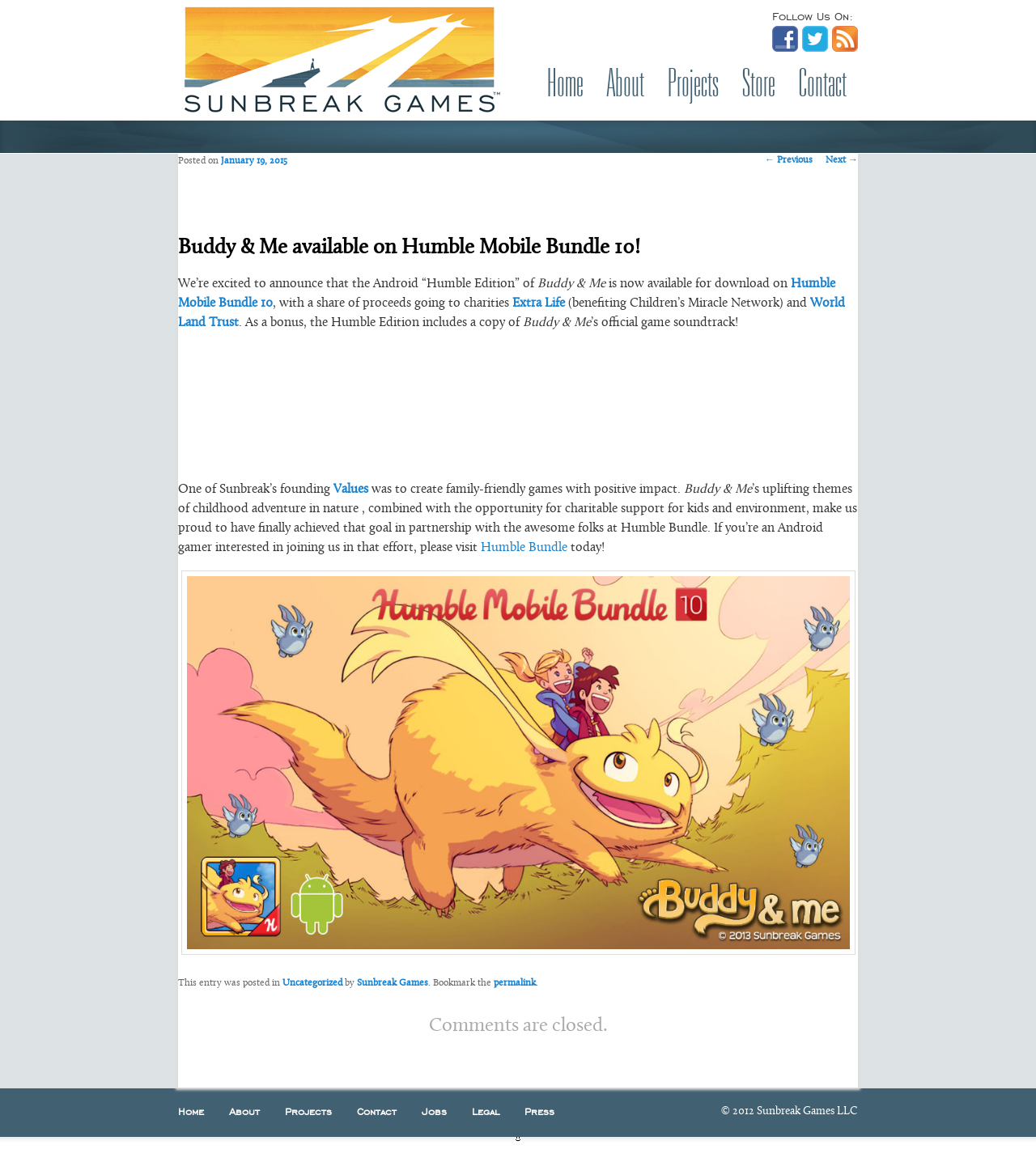Locate the bounding box coordinates of the element I should click to achieve the following instruction: "View the official game soundtrack of Buddy & Me".

[0.57, 0.272, 0.712, 0.283]